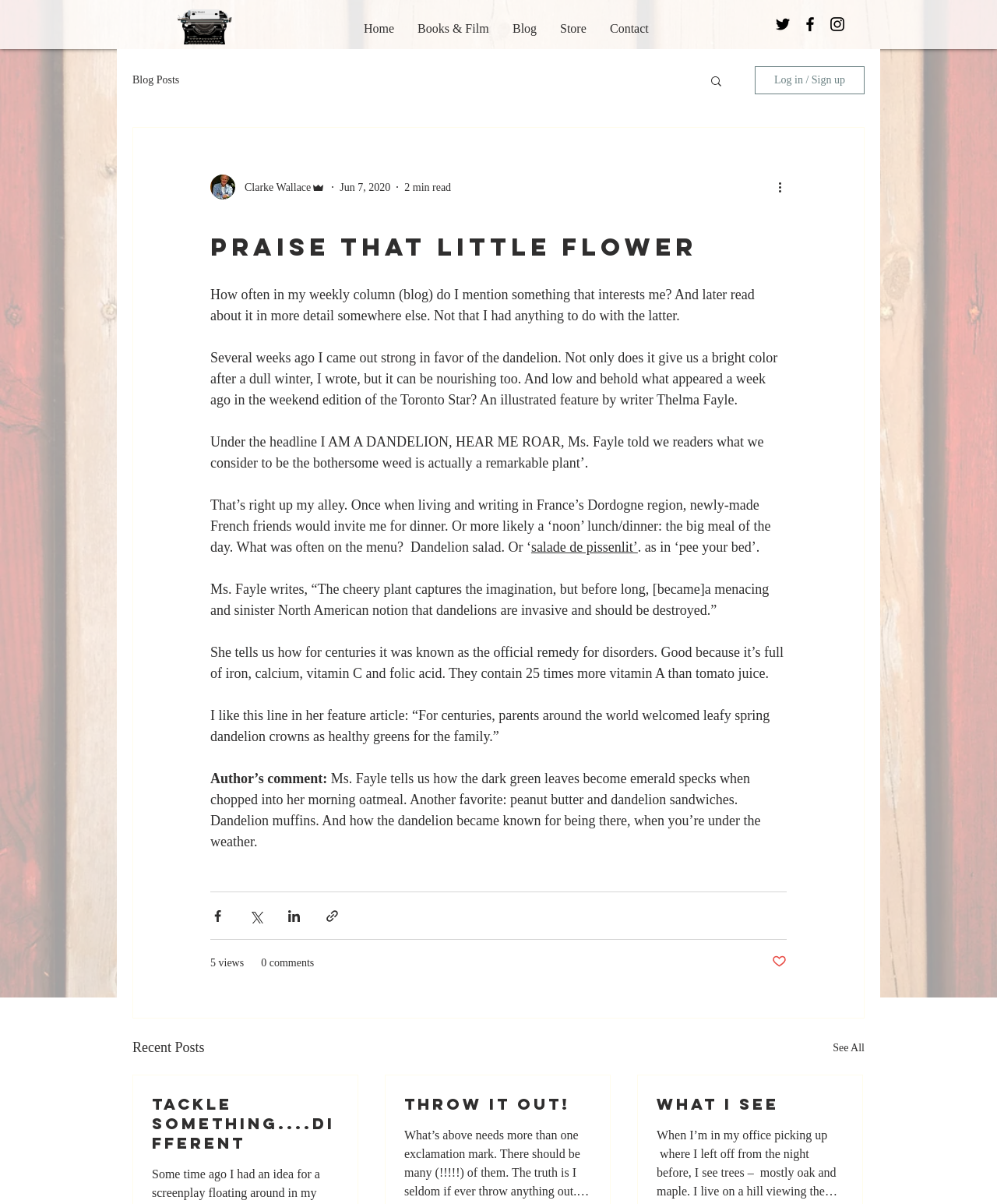Answer the following query with a single word or phrase:
What is the name of the writer?

Clarke Wallace